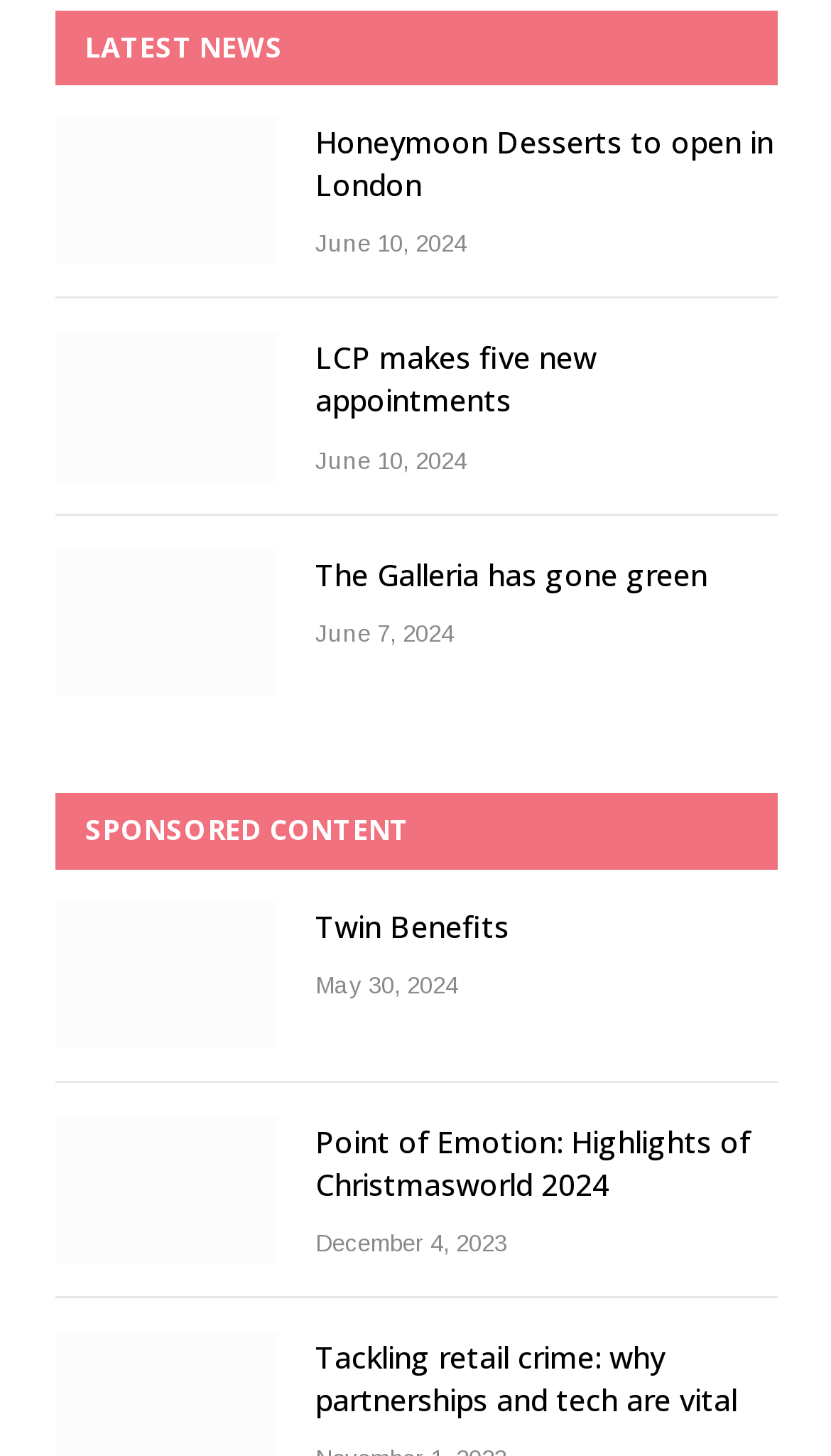Identify the bounding box of the HTML element described as: "LCP makes five new appointments".

[0.379, 0.232, 0.718, 0.289]